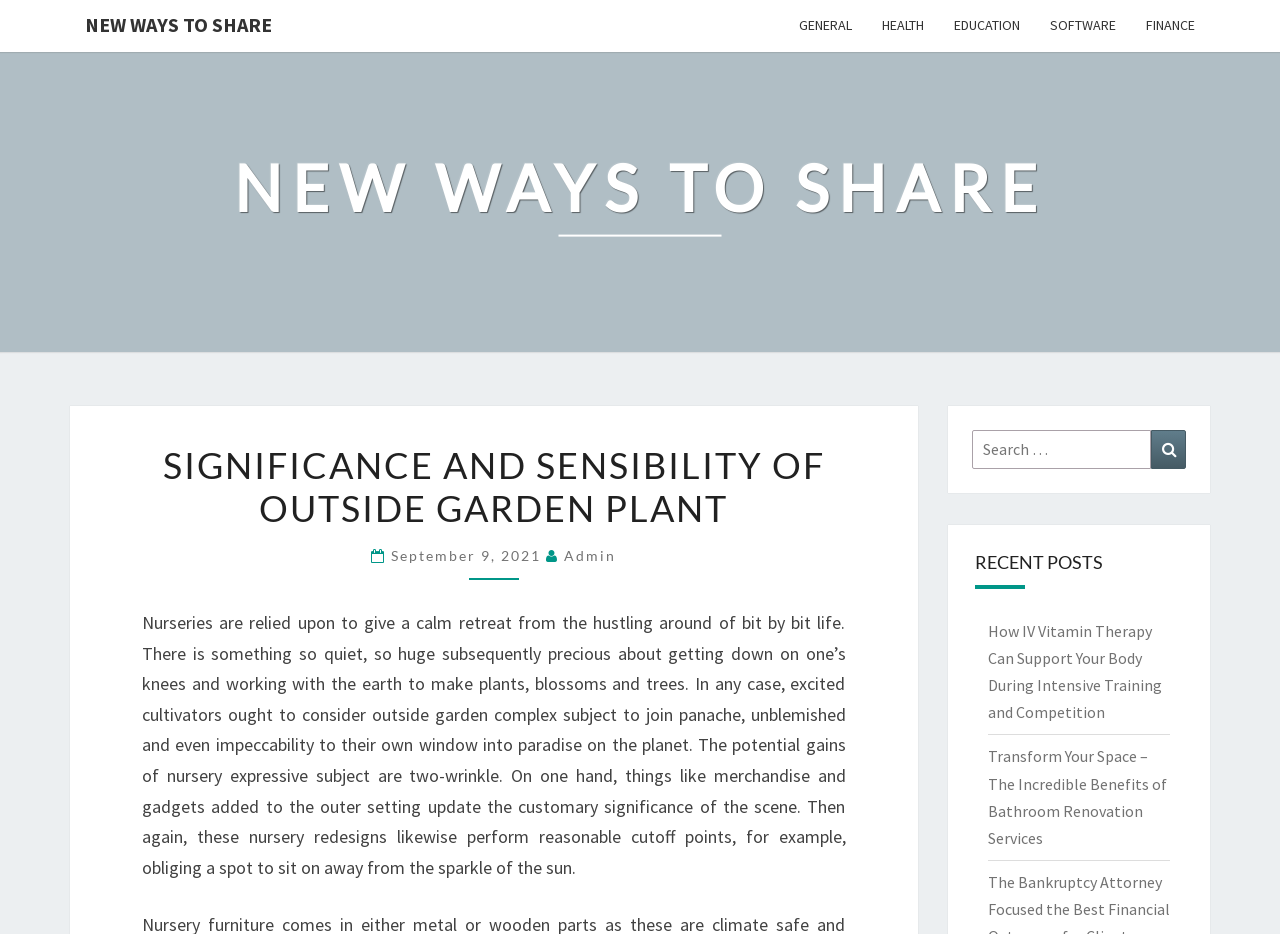Point out the bounding box coordinates of the section to click in order to follow this instruction: "Click on the 'NEW WAYS TO SHARE' link".

[0.055, 0.0, 0.224, 0.054]